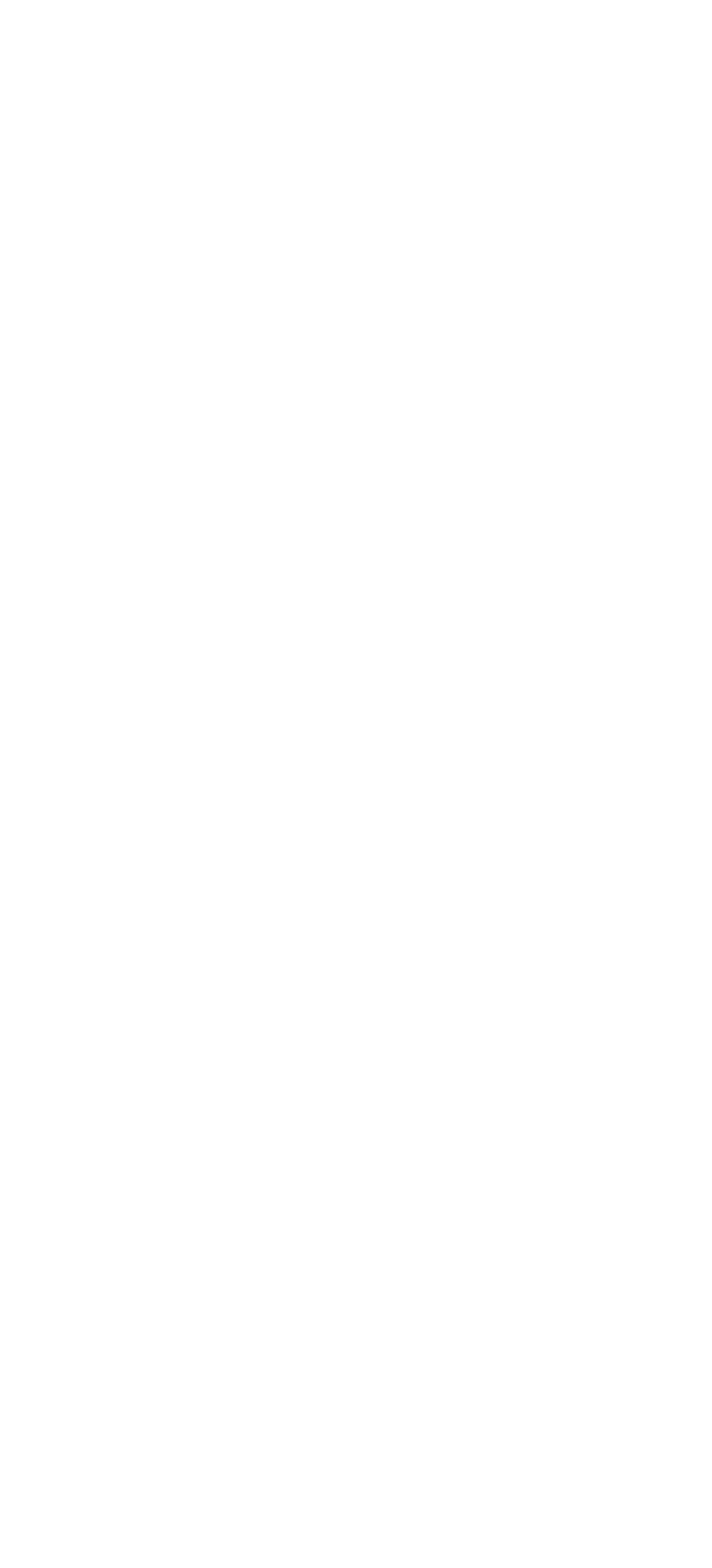Identify the bounding box coordinates of the clickable section necessary to follow the following instruction: "visit Admission page". The coordinates should be presented as four float numbers from 0 to 1, i.e., [left, top, right, bottom].

None